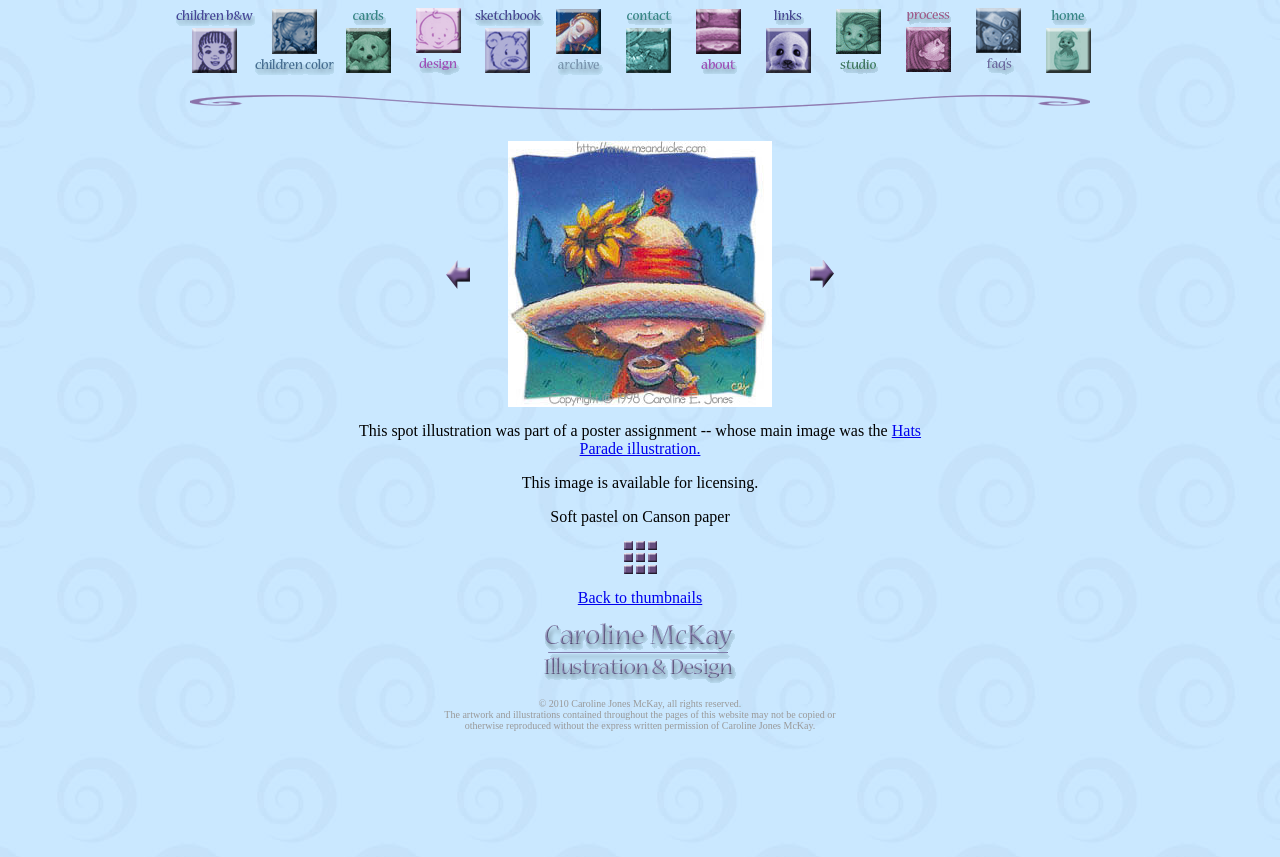Could you provide the bounding box coordinates for the portion of the screen to click to complete this instruction: "go back"?

[0.27, 0.32, 0.367, 0.34]